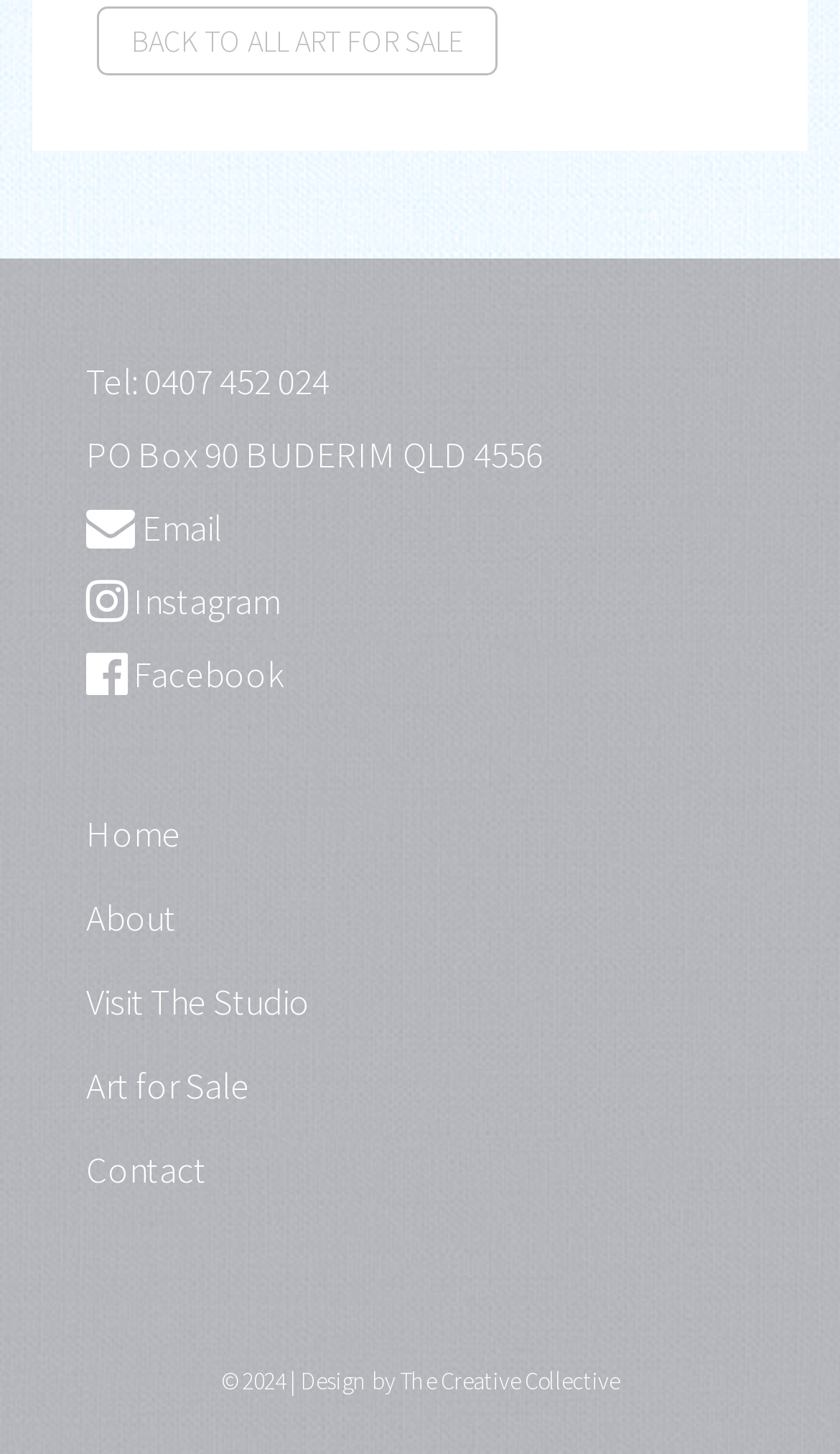Please determine the bounding box coordinates of the clickable area required to carry out the following instruction: "call the phone number". The coordinates must be four float numbers between 0 and 1, represented as [left, top, right, bottom].

[0.172, 0.245, 0.392, 0.278]